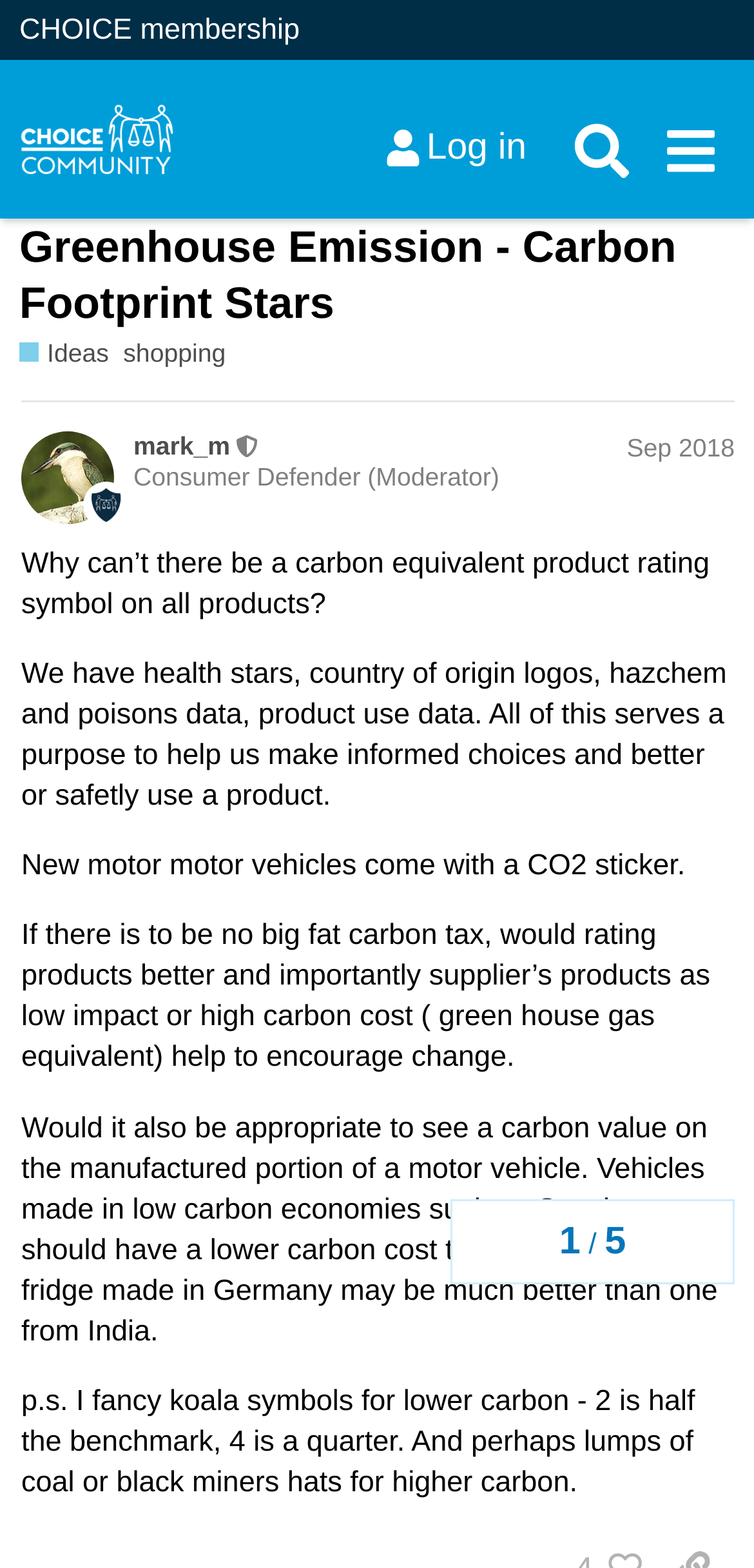Give a one-word or short phrase answer to the question: 
How many tags are listed?

1